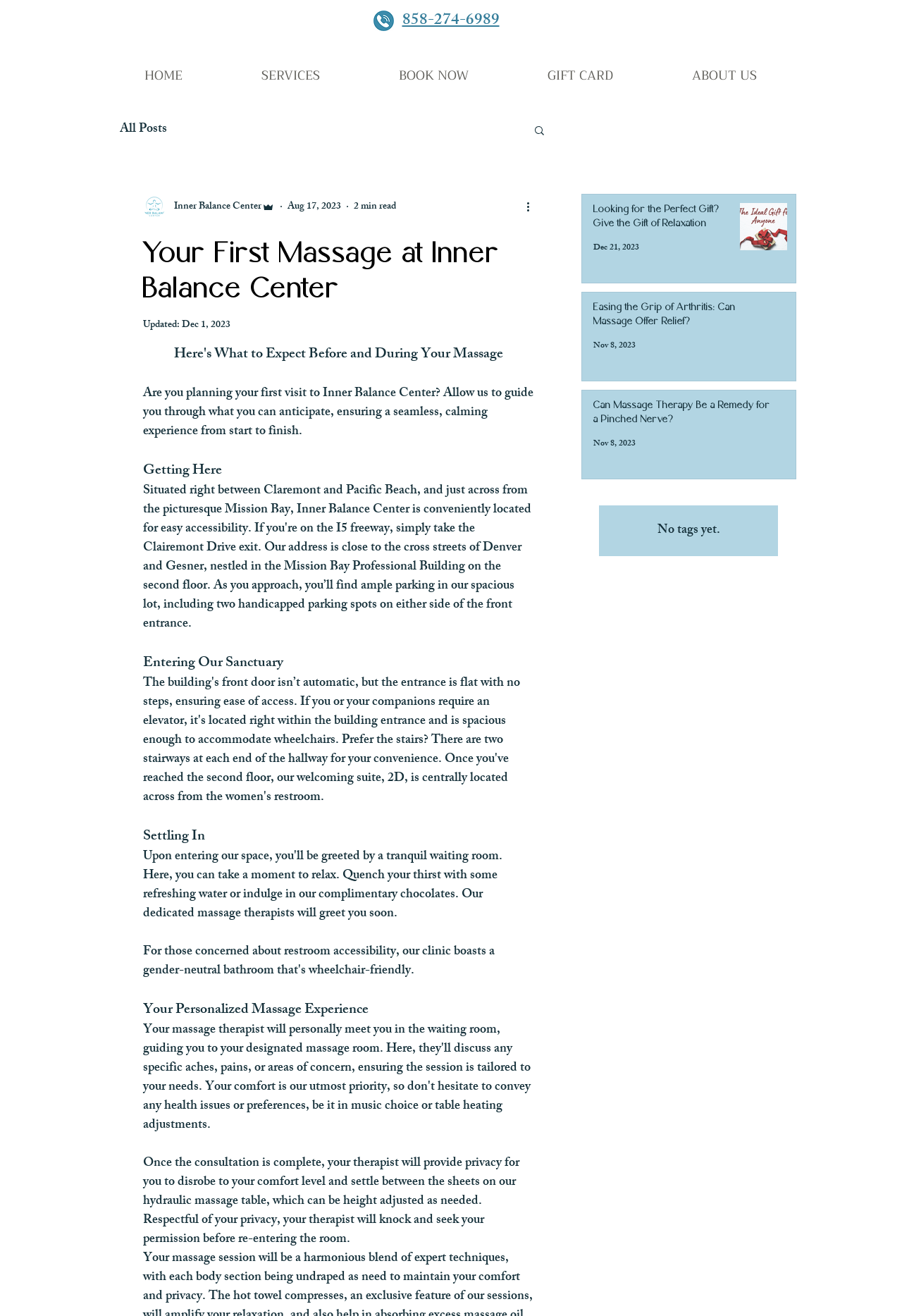Please locate the bounding box coordinates of the region I need to click to follow this instruction: "Call the phone number".

[0.446, 0.005, 0.554, 0.027]